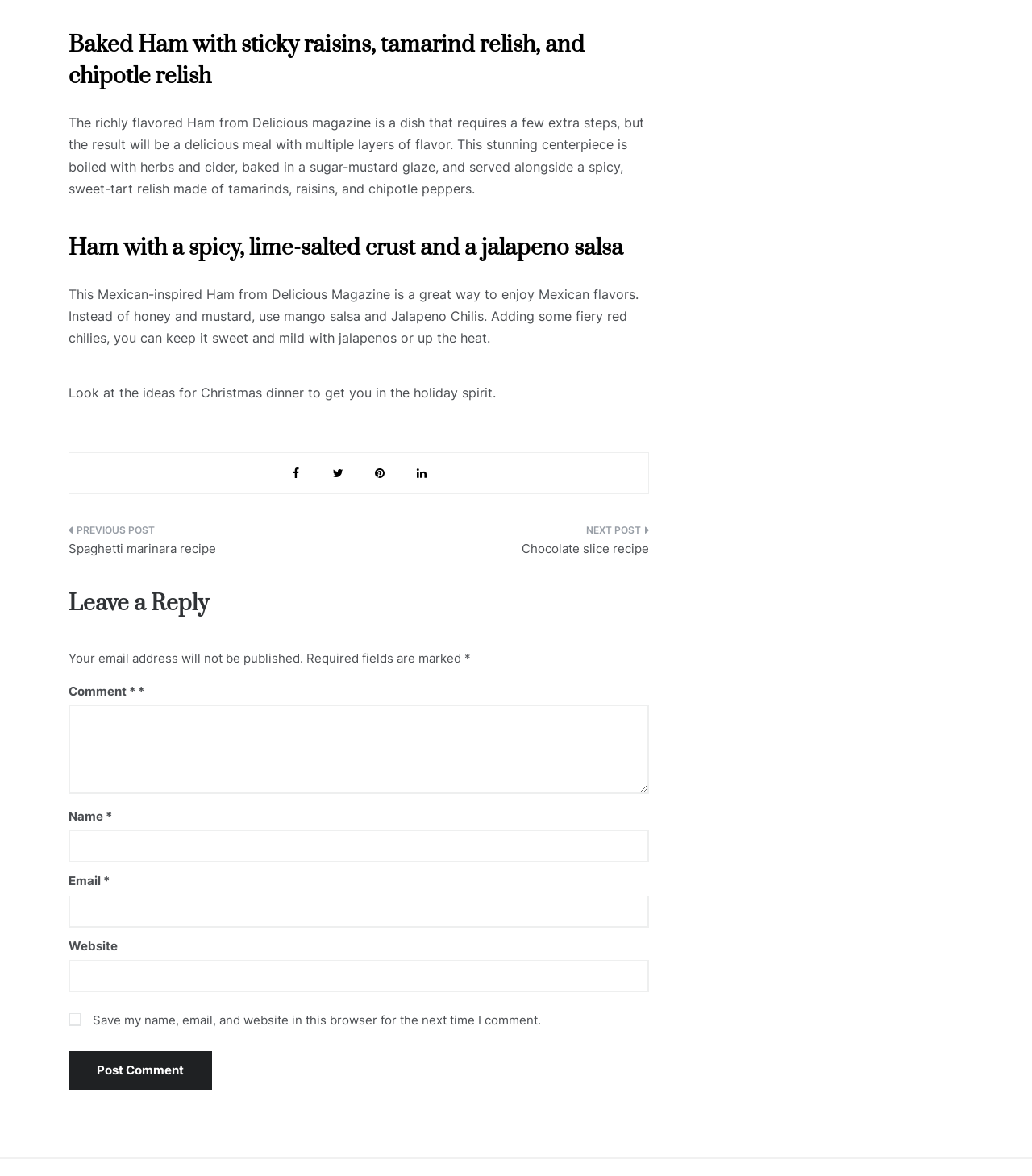Provide a one-word or short-phrase answer to the question:
How many fields are required in the comment form?

3